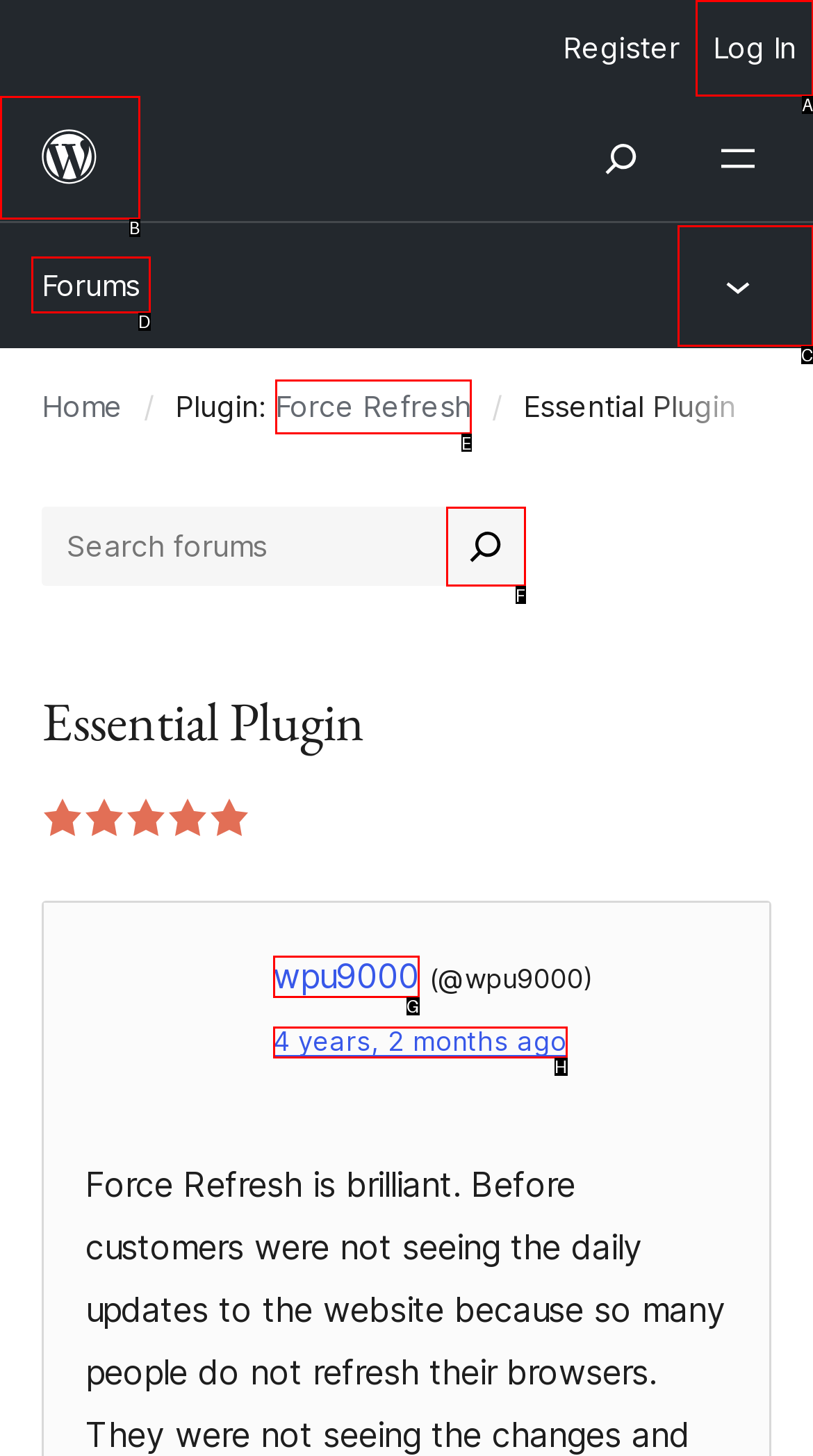From the given options, indicate the letter that corresponds to the action needed to complete this task: Log in. Respond with only the letter.

A